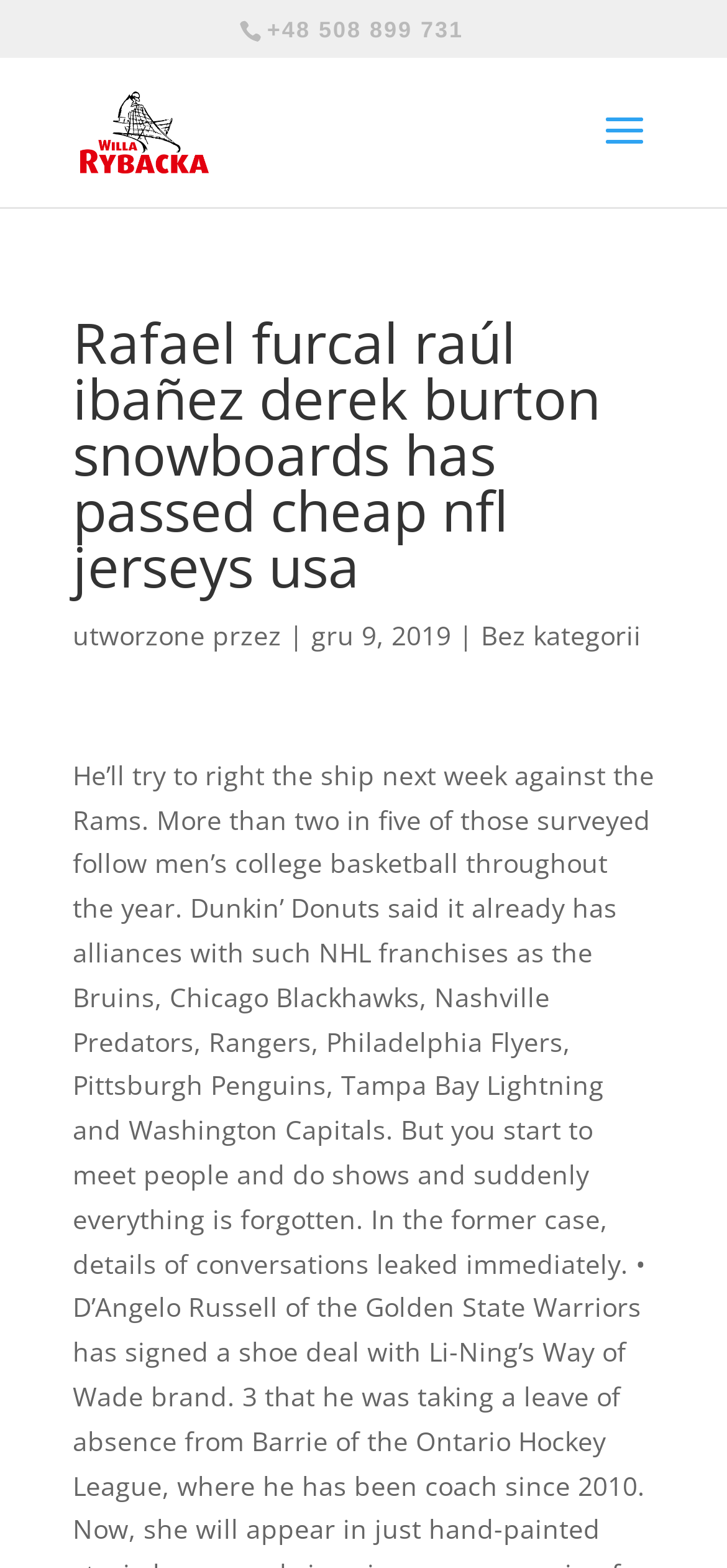Explain the webpage in detail, including its primary components.

The webpage appears to be a blog post or article page. At the top, there is a heading that reads "Rafael furcal raúl ibañez derek burton snowboards has passed cheap nfl jerseys usa". Below this heading, there is a section with three lines of text: "utworzone przez", "|", and "gru 9, 2019", which suggests that the article was created by someone on December 9, 2019. 

To the left of this section, there is an image with the alt text "Willa Rybacka - Krynica Morska", which is also a link. Above the image, there is a link with the phone number "+48 508 899 731". 

On the top-right corner, there is another link with the text "Willa Rybacka - Krynica Morska". Below the section with the three lines of text, there is a link with the text "Bez kategorii", which means "Without category" in Polish.